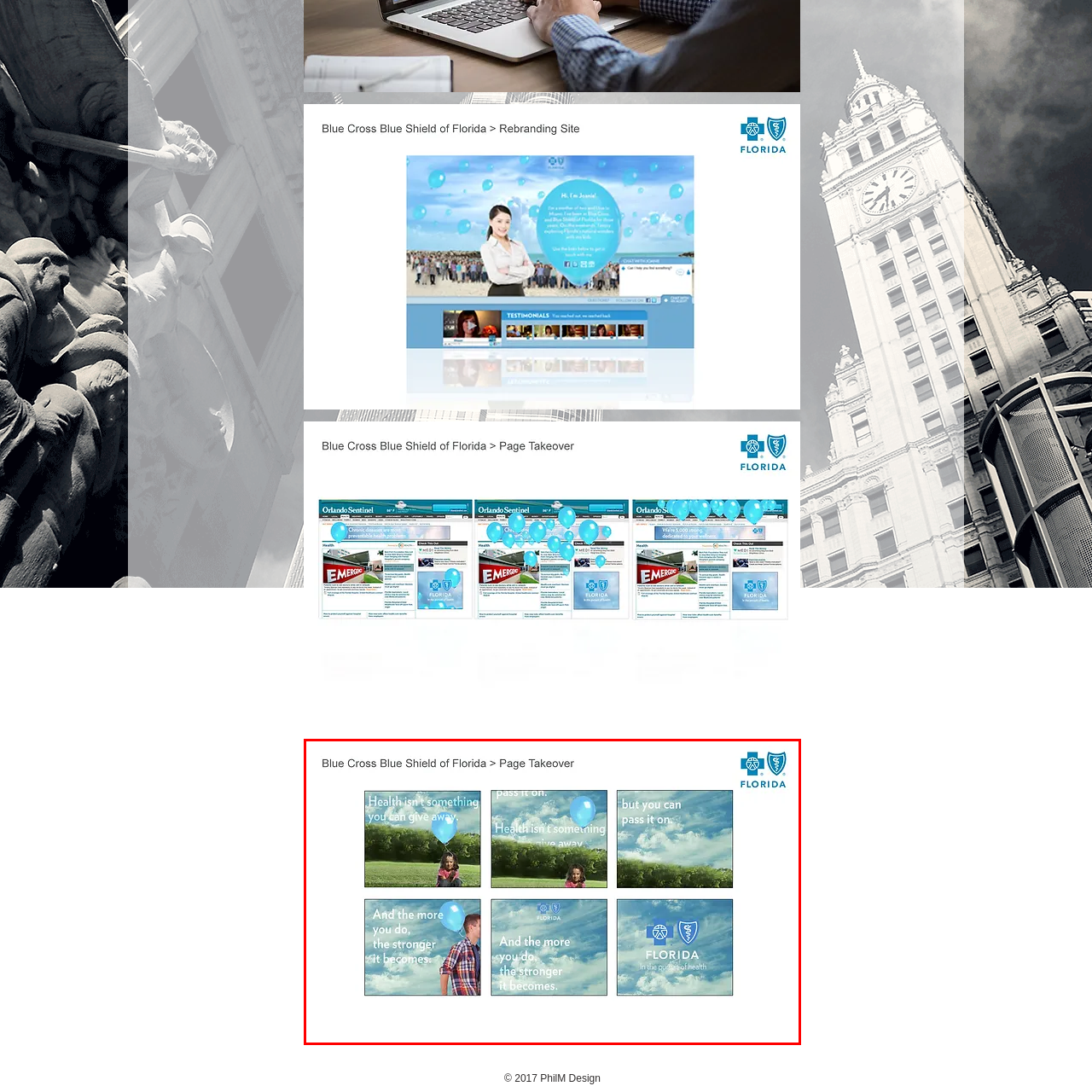How many panels are in the grid layout?
View the image contained within the red box and provide a one-word or short-phrase answer to the question.

Six